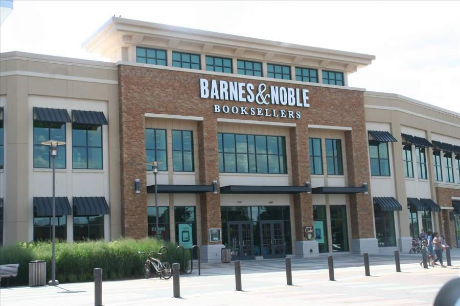Detail every visible element in the image extensively.

The image showcases a Barnes & Noble bookstore, characterized by its distinctive large signage that reads "BARNES & NOBLE" prominently at the top of the building, with the word "BOOKSELLERS" positioned beneath it. The architecture features a combination of brick and large glass windows, providing an inviting atmosphere. Flanking the entrance are several large windows that enhance natural light within the space, while modern light fixtures add an elegant touch to the exterior. The area in front of the store is paved, with bike racks visible on the left side, indicating a pedestrian-friendly design. Vibrant greenery can be seen in the foreground, contributing to a welcoming ambiance for customers. The overall layout suggests a popular shopping destination, ideal for leisurely visits and community engagement.